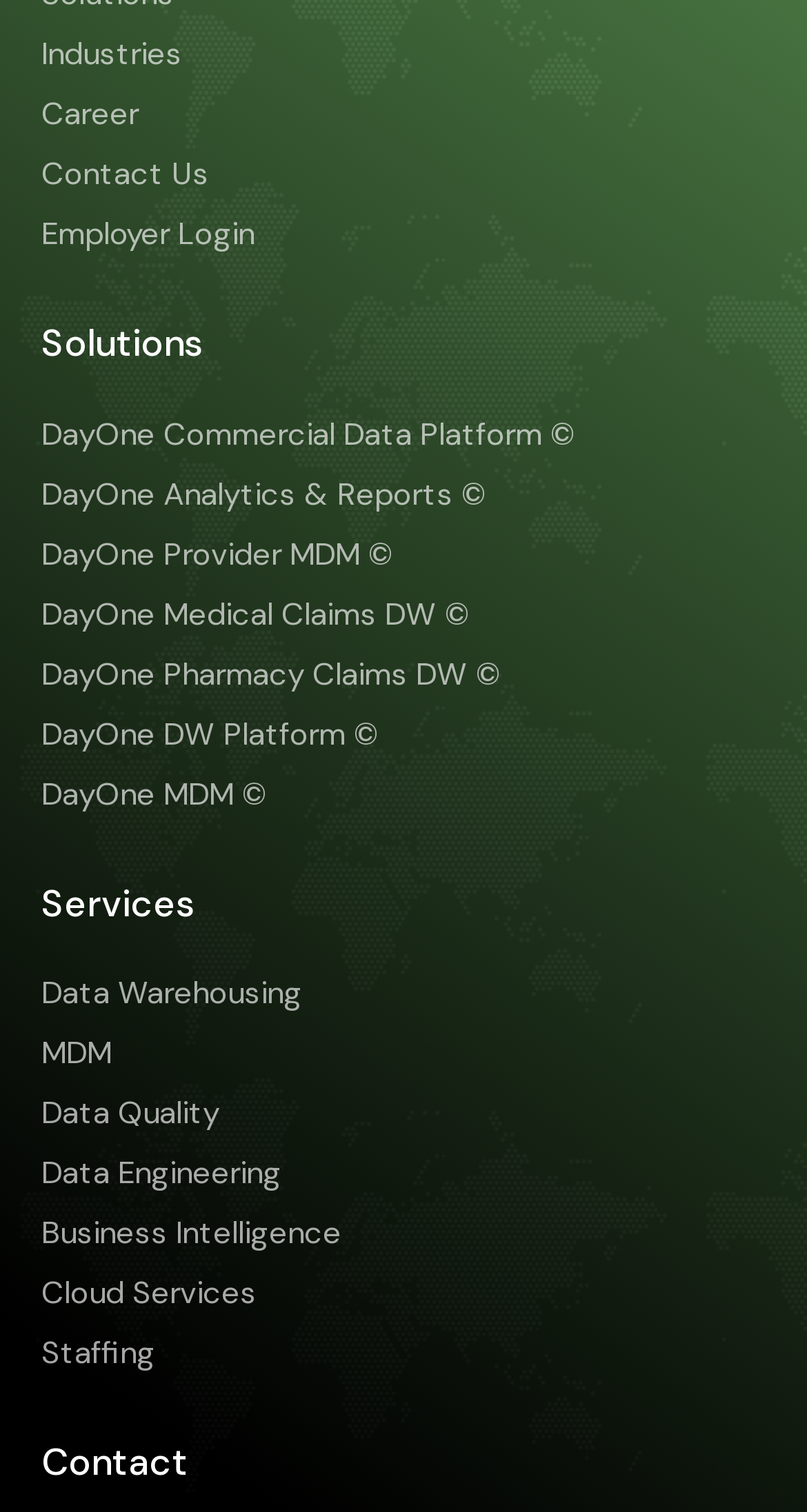How many headings are there on the webpage?
Answer the question based on the image using a single word or a brief phrase.

3